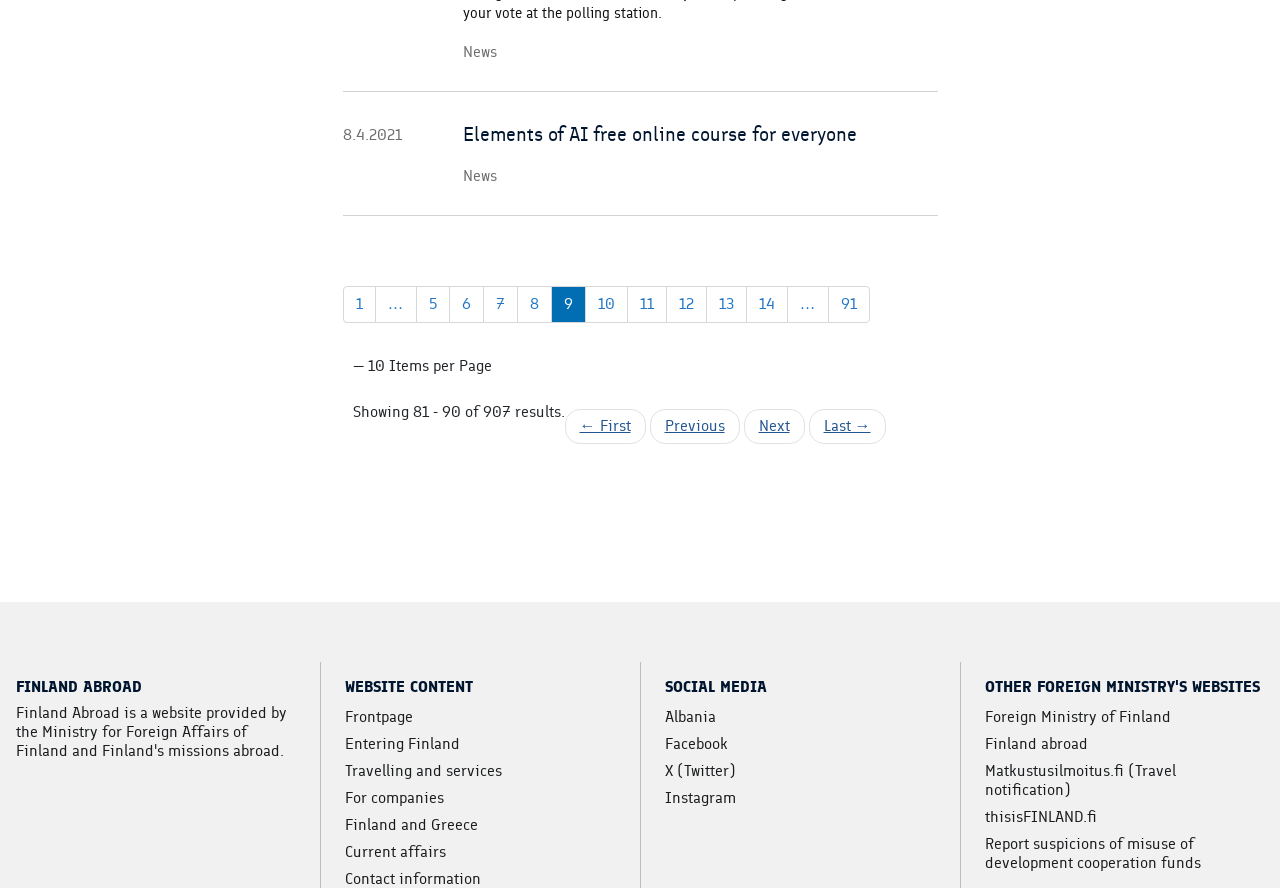Please identify the bounding box coordinates of where to click in order to follow the instruction: "Click on the 'Frontpage' link".

[0.27, 0.795, 0.323, 0.818]